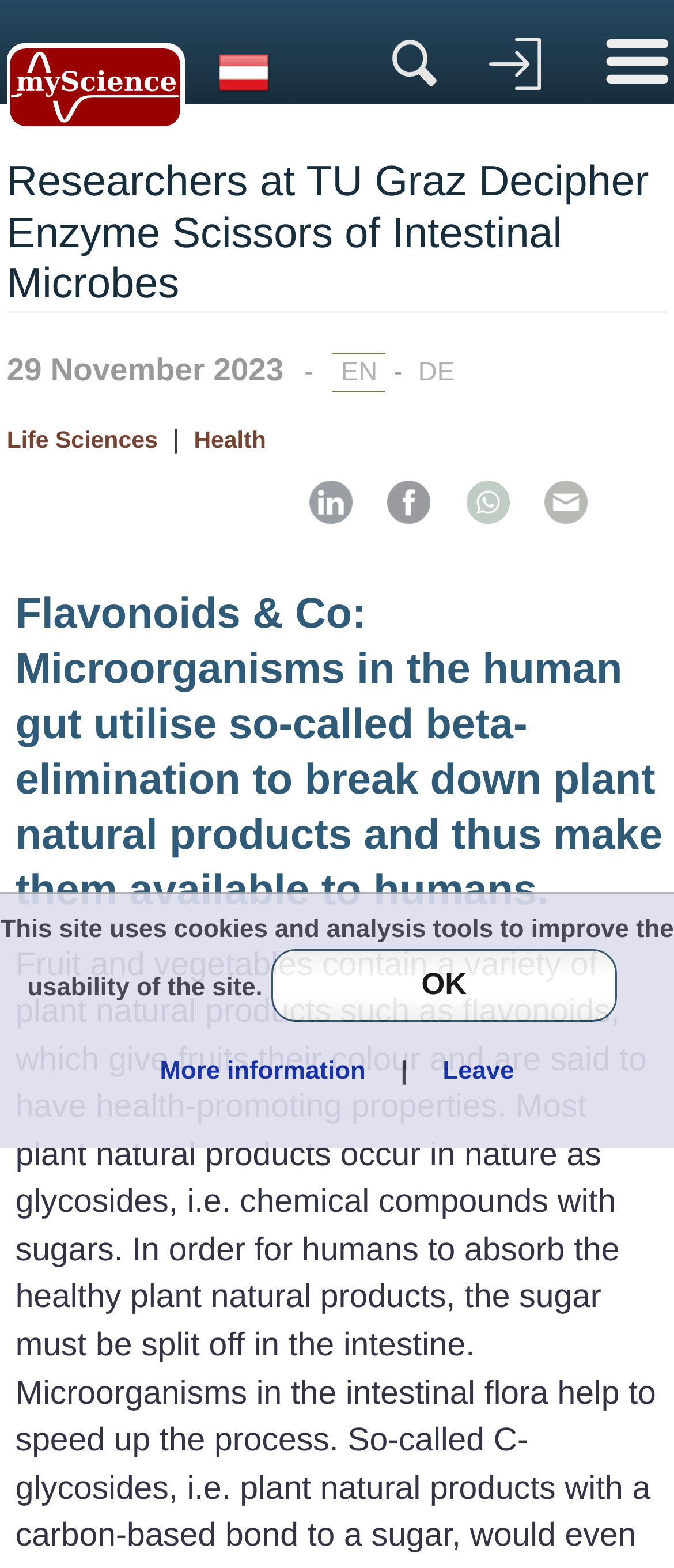What is the purpose of the button with the 'at' flag?
Please give a detailed and thorough answer to the question, covering all relevant points.

The purpose of the button with the 'at' flag is to initiate a search, as it is a search button with a magnifying glass icon, and it is placed next to the search input field.